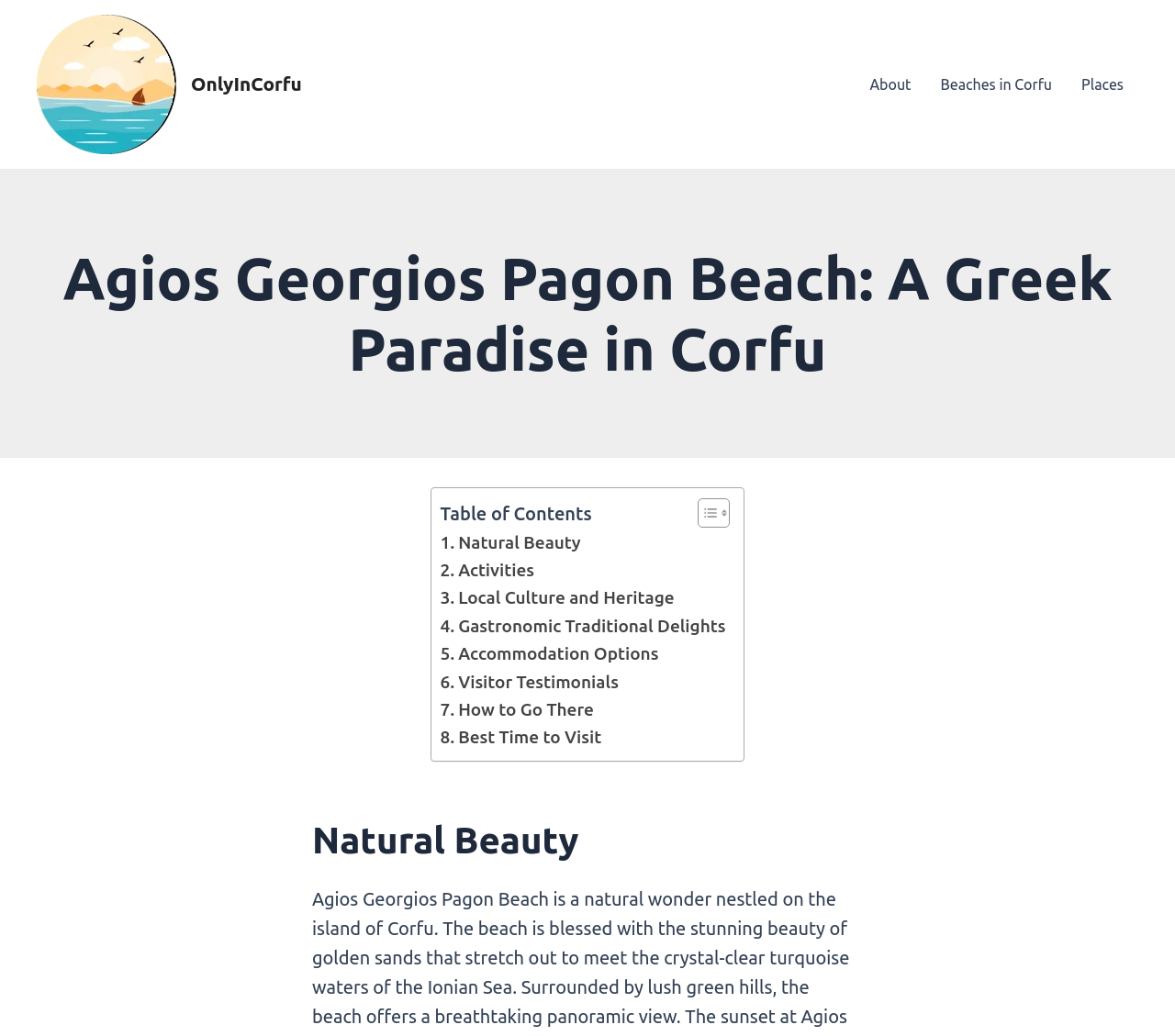Please identify the bounding box coordinates of the region to click in order to complete the task: "Toggle the Table of Content". The coordinates must be four float numbers between 0 and 1, specified as [left, top, right, bottom].

[0.582, 0.48, 0.618, 0.51]